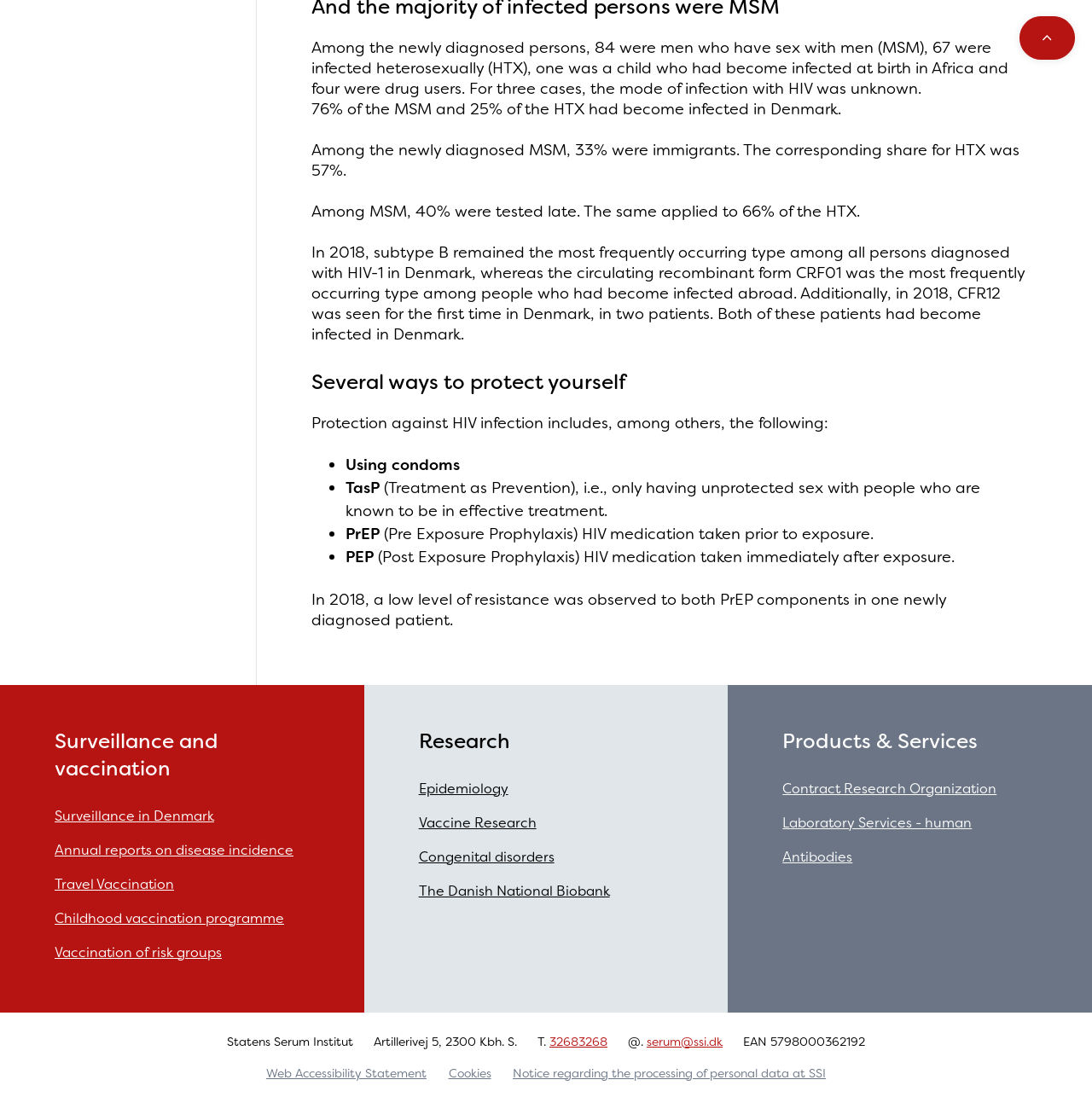Given the element description: "Annual reports on disease incidence", predict the bounding box coordinates of the UI element it refers to, using four float numbers between 0 and 1, i.e., [left, top, right, bottom].

[0.05, 0.755, 0.283, 0.786]